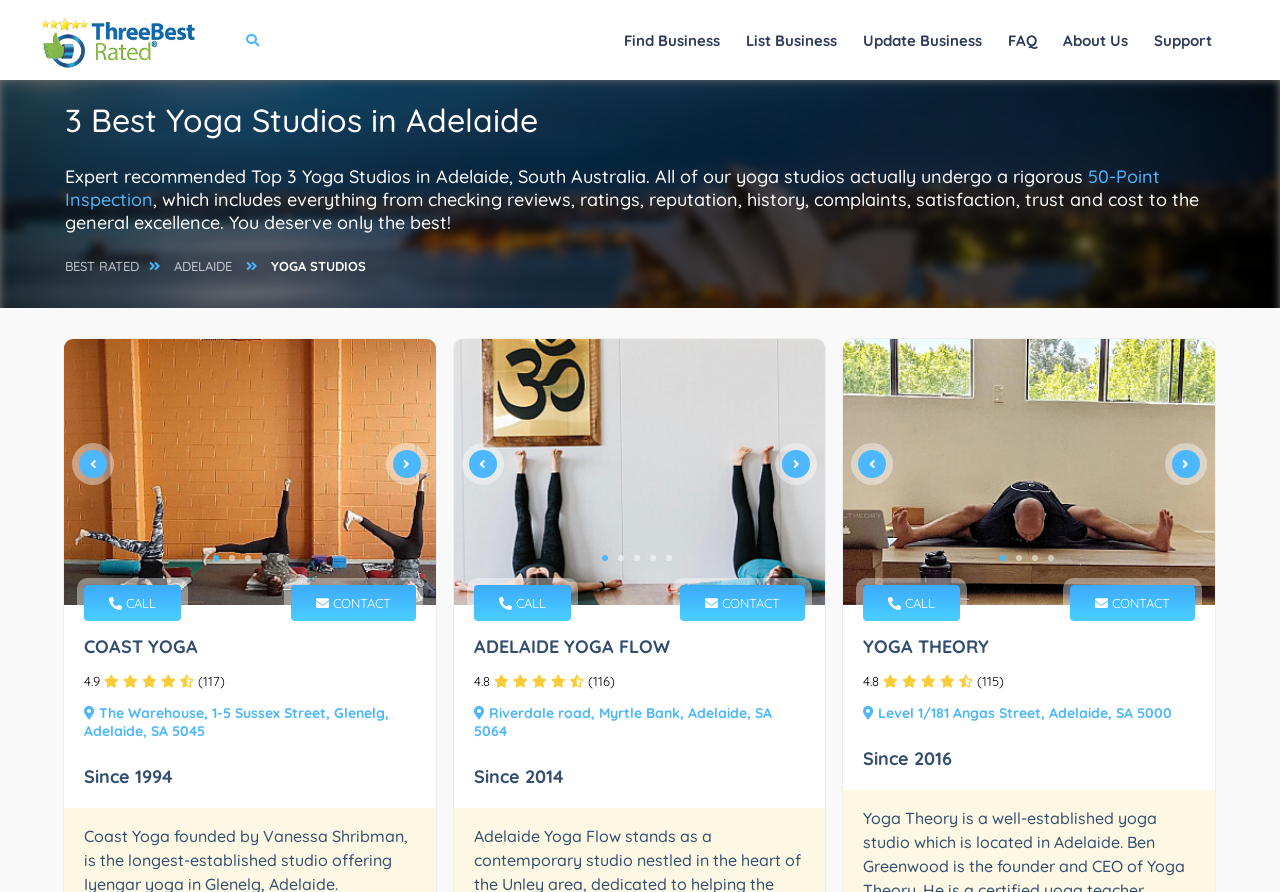From the details in the image, provide a thorough response to the question: What is the name of the first yoga studio?

I found the answer by looking at the tabpanel element with the description 'slick-slide-control00' and its corresponding image element with the text 'Coast Yoga'.